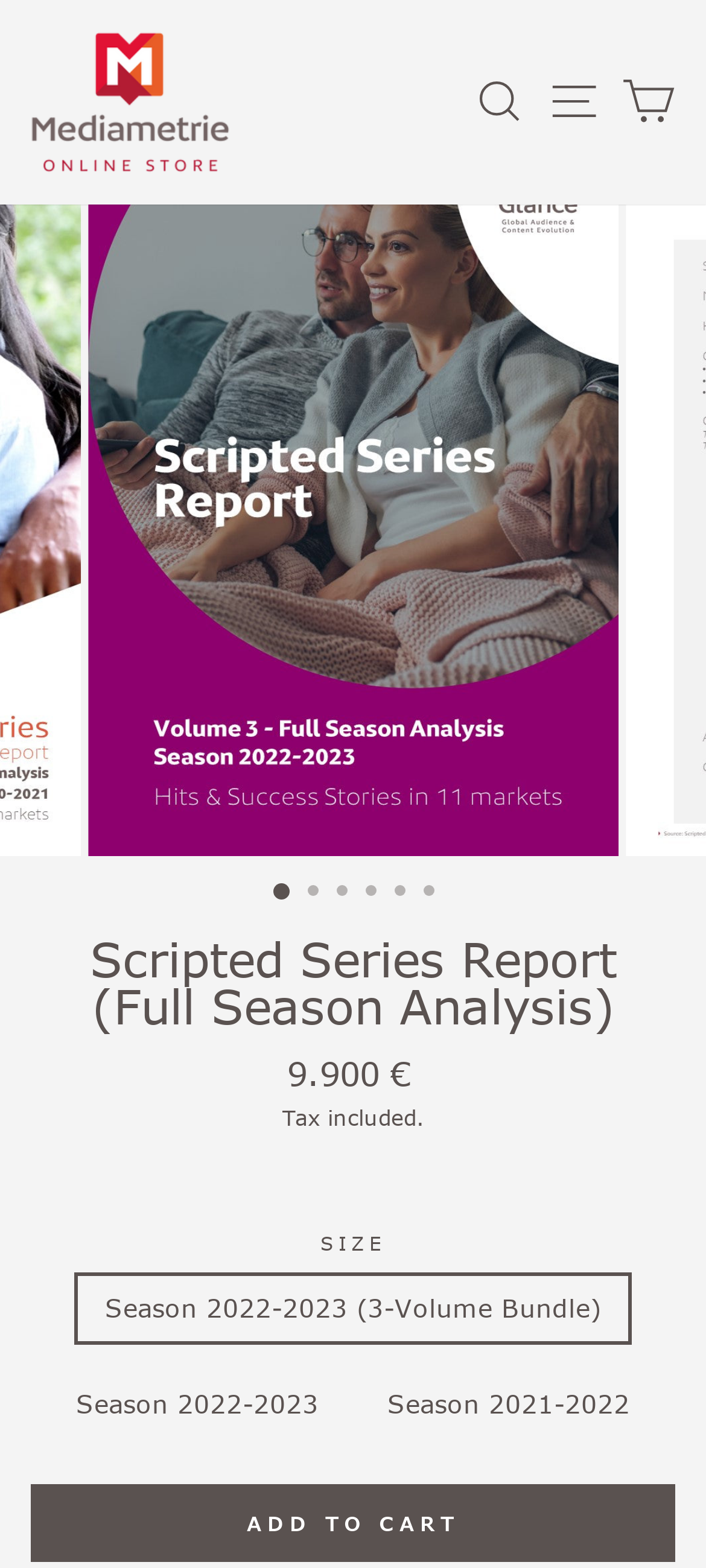Determine the bounding box for the UI element as described: "Search". The coordinates should be represented as four float numbers between 0 and 1, formatted as [left, top, right, bottom].

[0.65, 0.039, 0.765, 0.091]